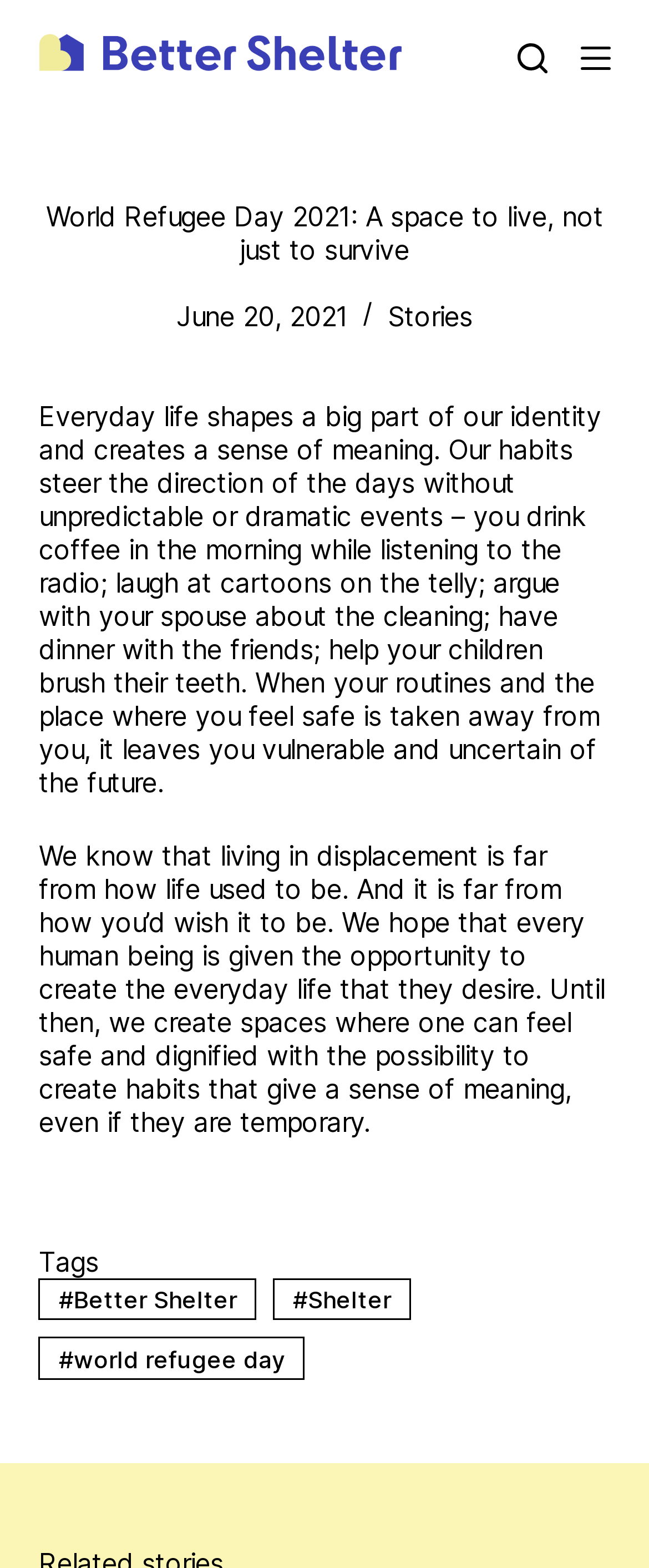Extract the heading text from the webpage.

World Refugee Day 2021: A space to live, not just to survive